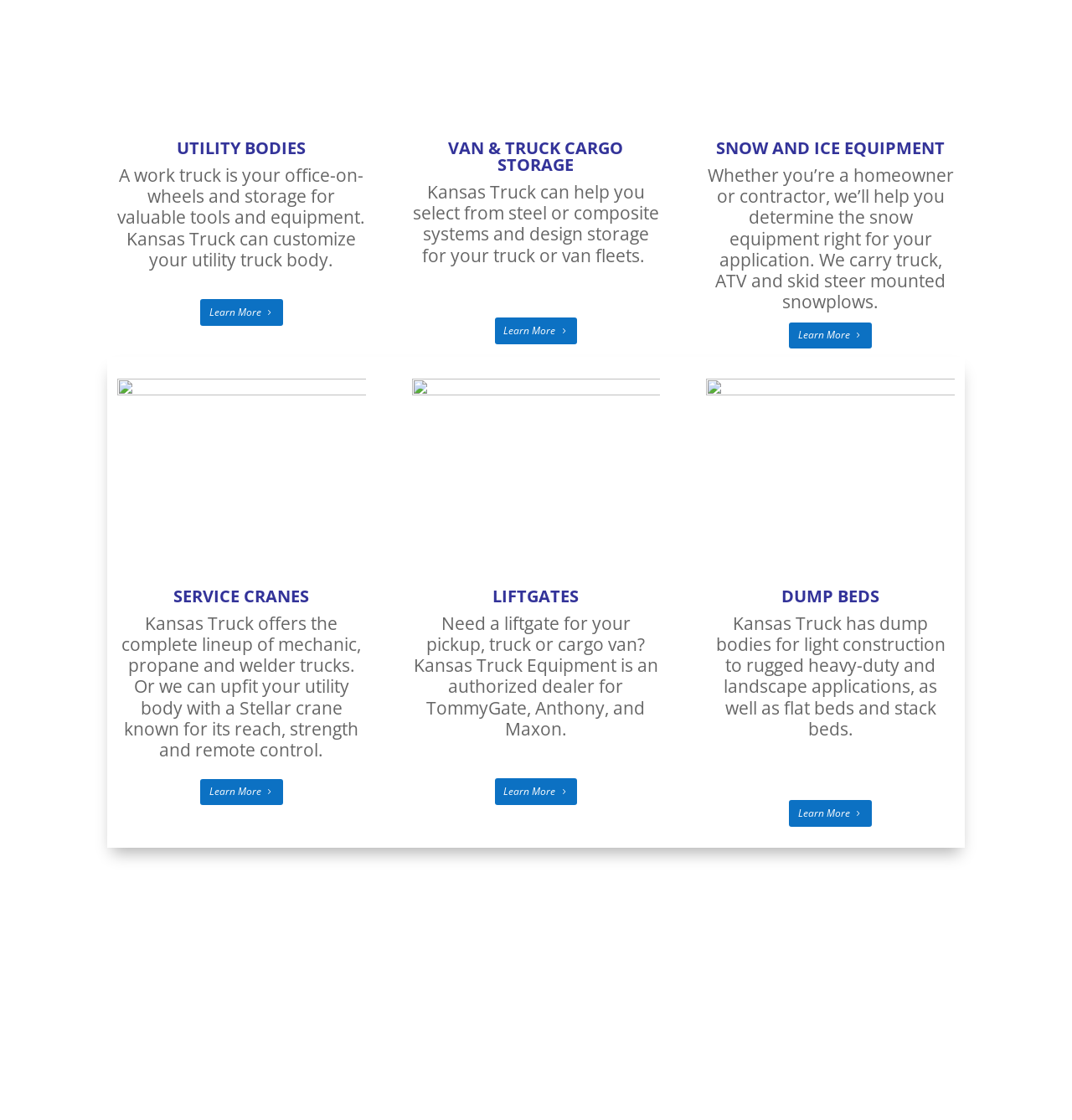Please locate the bounding box coordinates of the element that should be clicked to achieve the given instruction: "Discover snow and ice equipment solutions".

[0.736, 0.288, 0.813, 0.311]